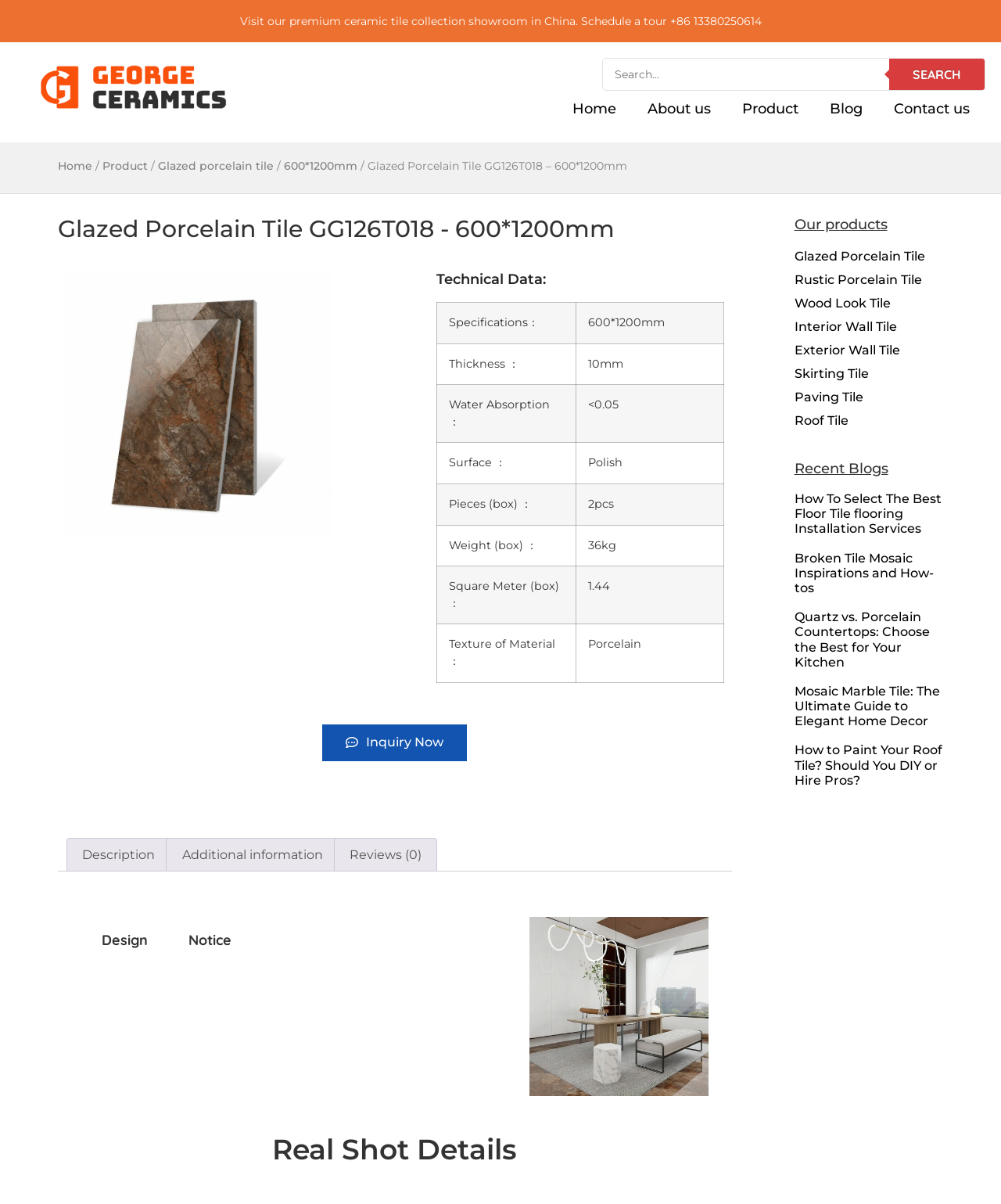What is the surface of the Glazed Porcelain Tile?
Please provide a single word or phrase answer based on the image.

Polish